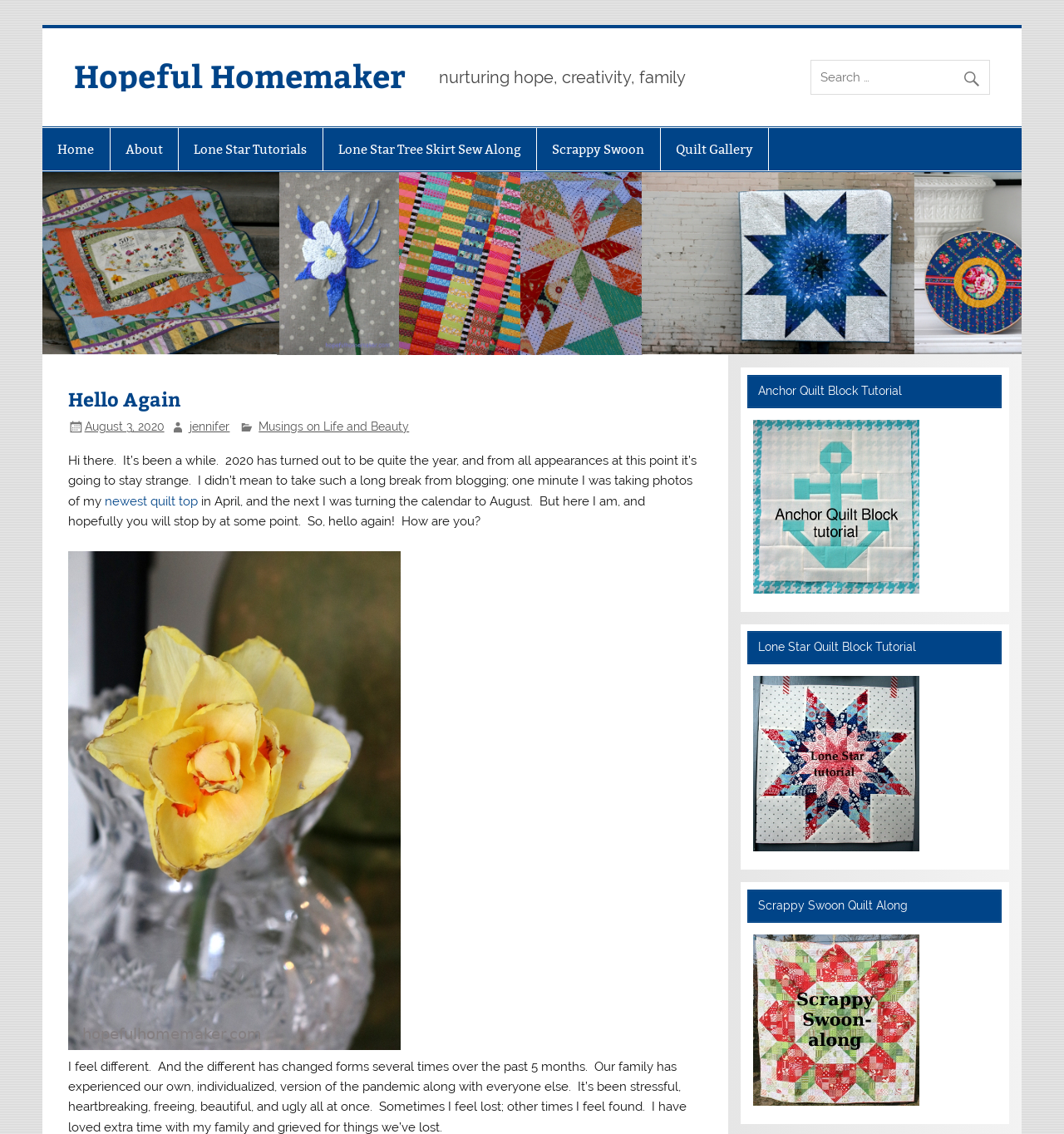Find the bounding box coordinates for the area that should be clicked to accomplish the instruction: "Visit the Home page".

[0.04, 0.113, 0.103, 0.151]